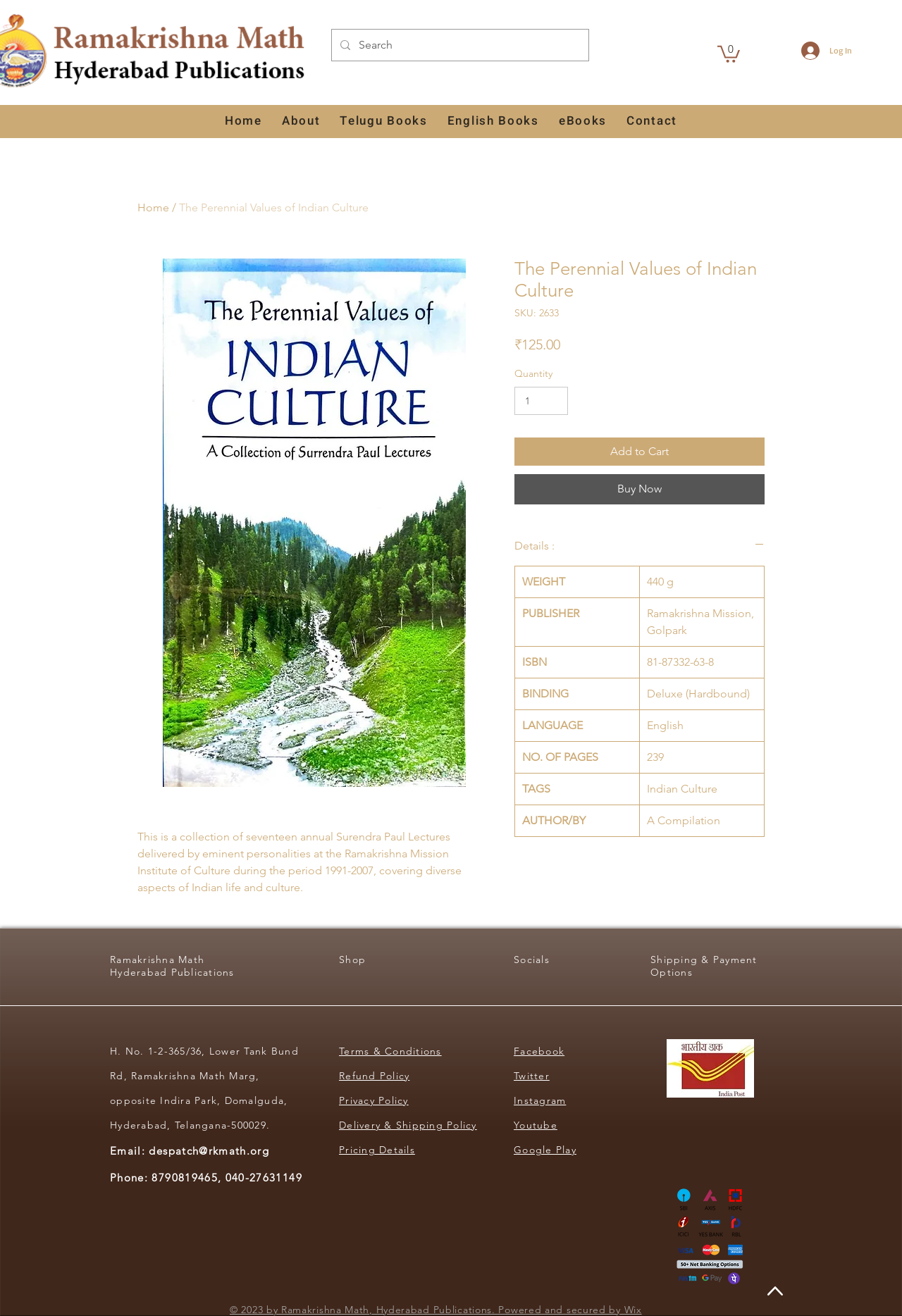Determine the bounding box coordinates of the region that needs to be clicked to achieve the task: "Search for a book".

[0.398, 0.022, 0.62, 0.046]